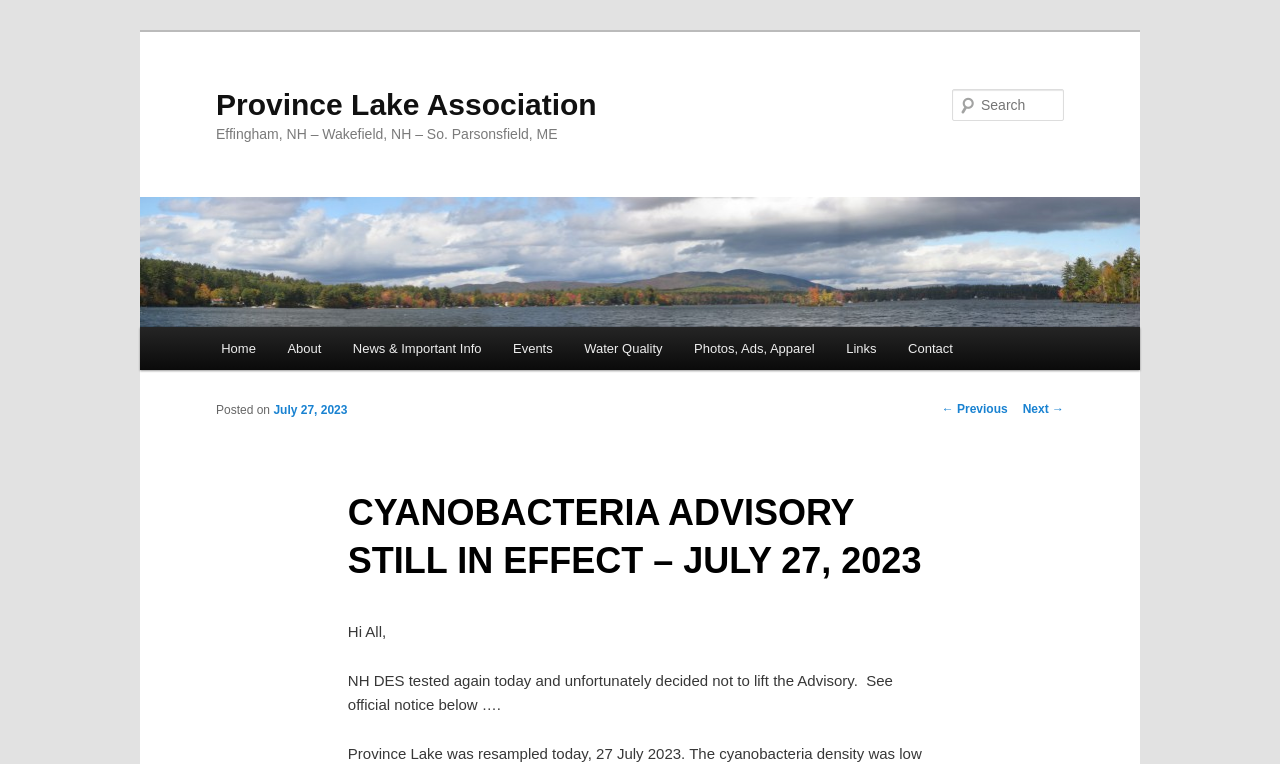Please find the bounding box coordinates of the element that must be clicked to perform the given instruction: "Go to Home page". The coordinates should be four float numbers from 0 to 1, i.e., [left, top, right, bottom].

[0.16, 0.428, 0.212, 0.485]